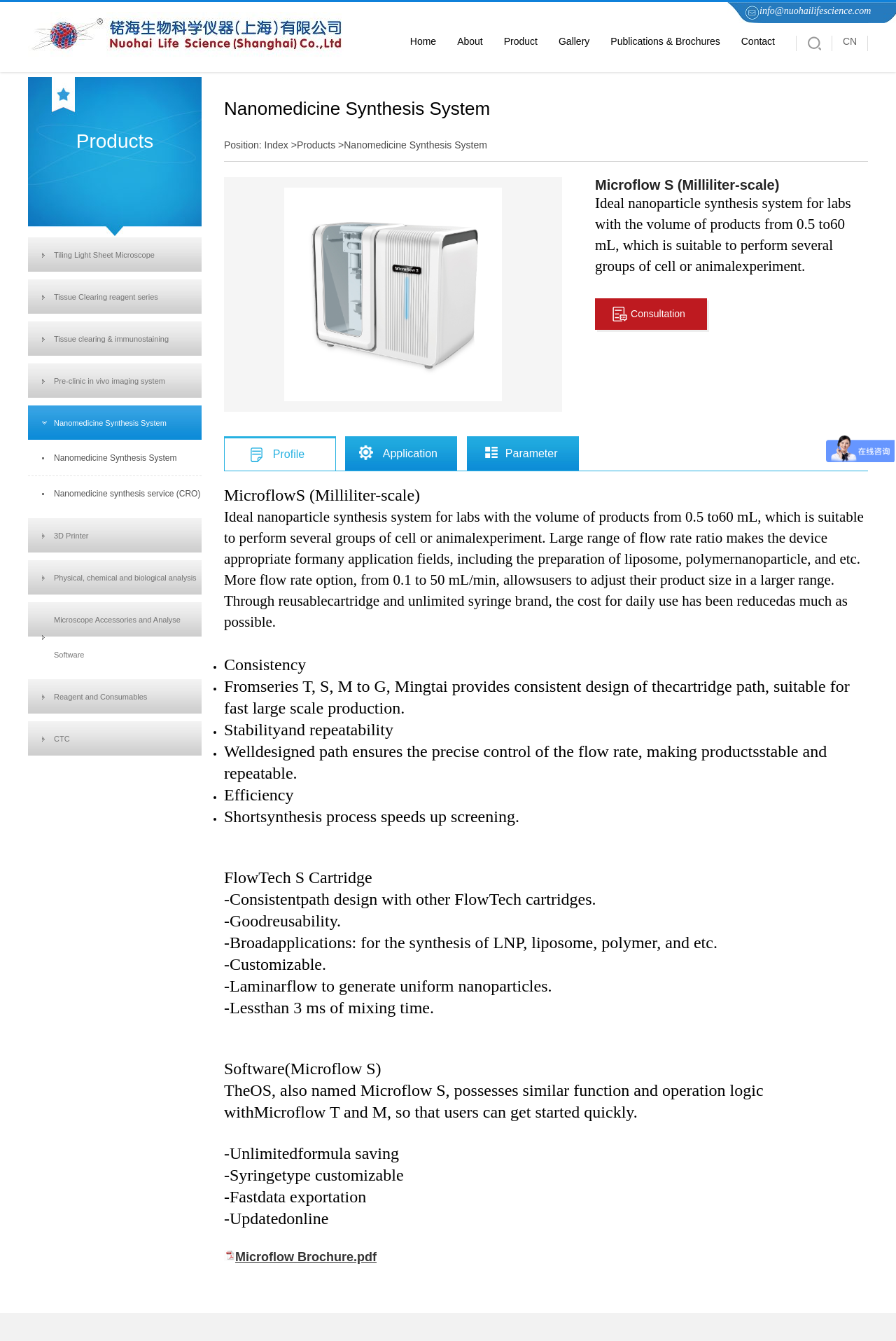Can you give a comprehensive explanation to the question given the content of the image?
What is the file format of the brochure?

The brochure is available for download in PDF format, as indicated by the link 'Microflow Brochure.pdf' at the bottom of the webpage.